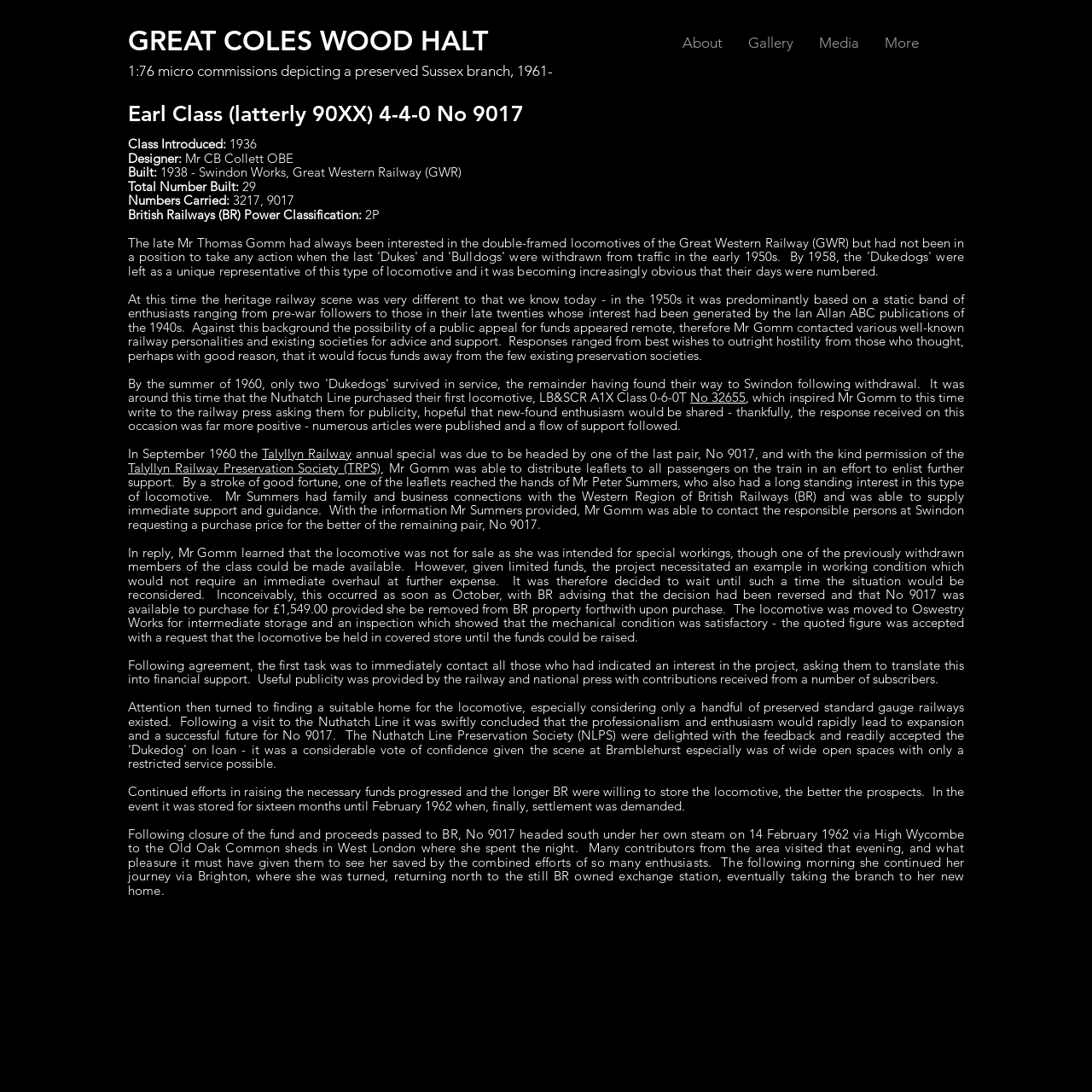Locate the bounding box coordinates of the clickable element to fulfill the following instruction: "Click the 'No 32655' link". Provide the coordinates as four float numbers between 0 and 1 in the format [left, top, right, bottom].

[0.632, 0.356, 0.683, 0.371]